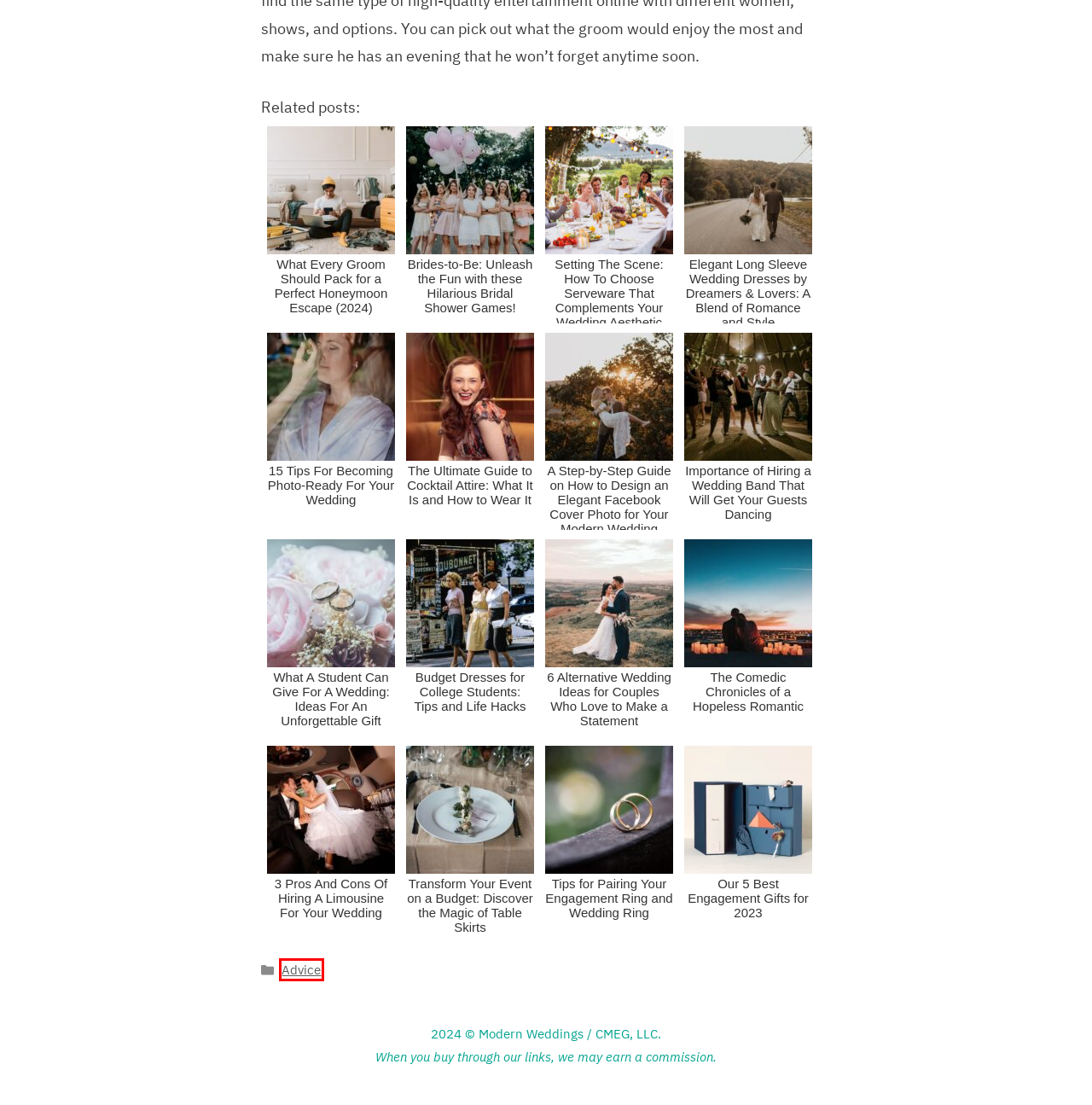Look at the screenshot of a webpage that includes a red bounding box around a UI element. Select the most appropriate webpage description that matches the page seen after clicking the highlighted element. Here are the candidates:
A. 15 Tips For Becoming Photo-Ready For Your Wedding
B. Advice Archives - Modern Weddings
C. Tips for Pairing Your Engagement Ring and Wedding Ring
D. Transform Your Event on a Budget: Discover the Magic of Table Skirts
E. The Comedic Chronicles of a Hopeless Romantic
F. A Step-by-Step Guide on How to Design an Elegant Facebook Cover Photo for Your Modern Wedding
G. Brides-to-Be: Unleash the Fun with these Hilarious Bridal Shower Games!
H. What A Student Can Give For A Wedding: Ideas For An Unforgettable Gift

B